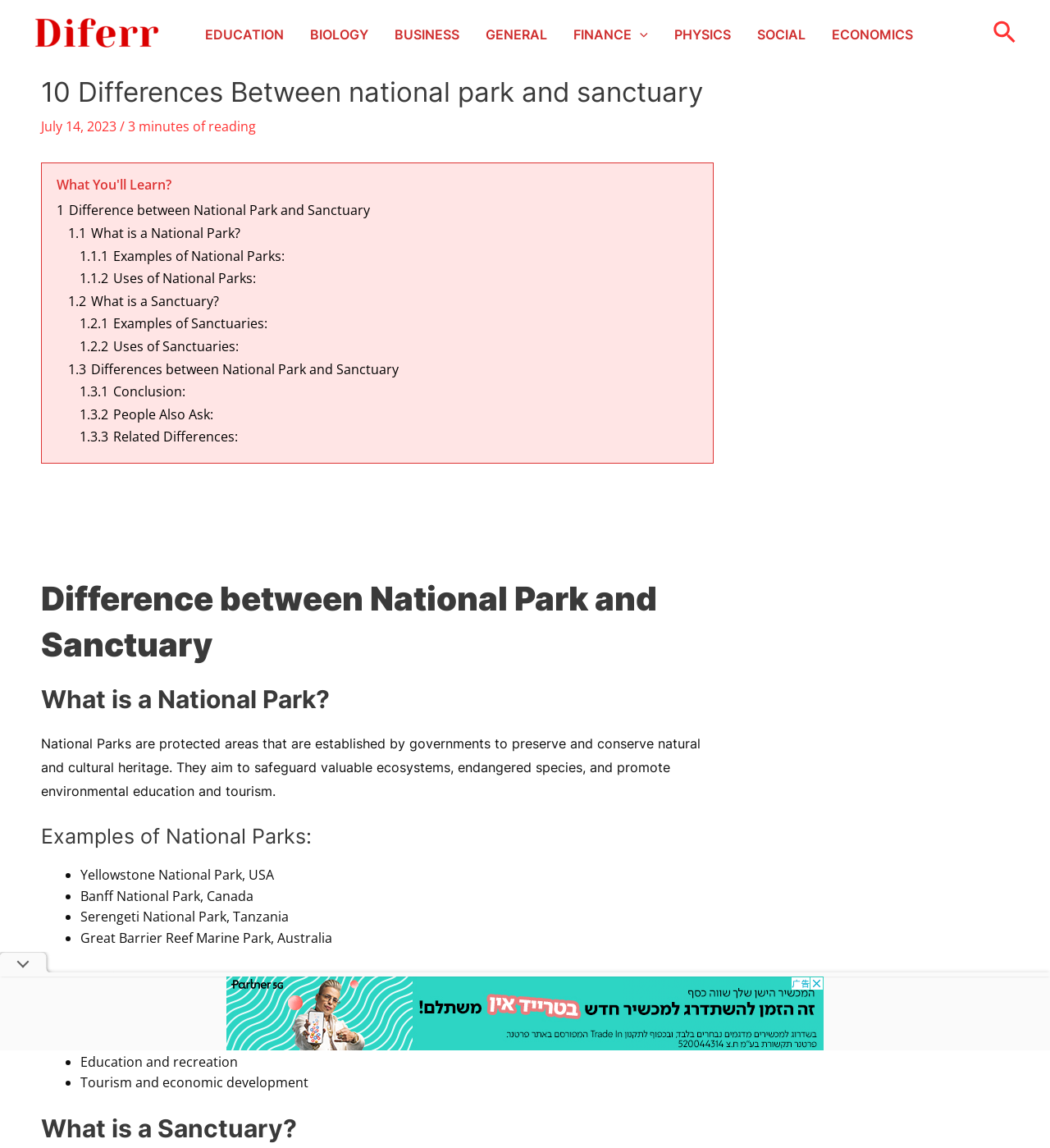Reply to the question below using a single word or brief phrase:
What is the purpose of Sanctuaries?

Conservation and protection